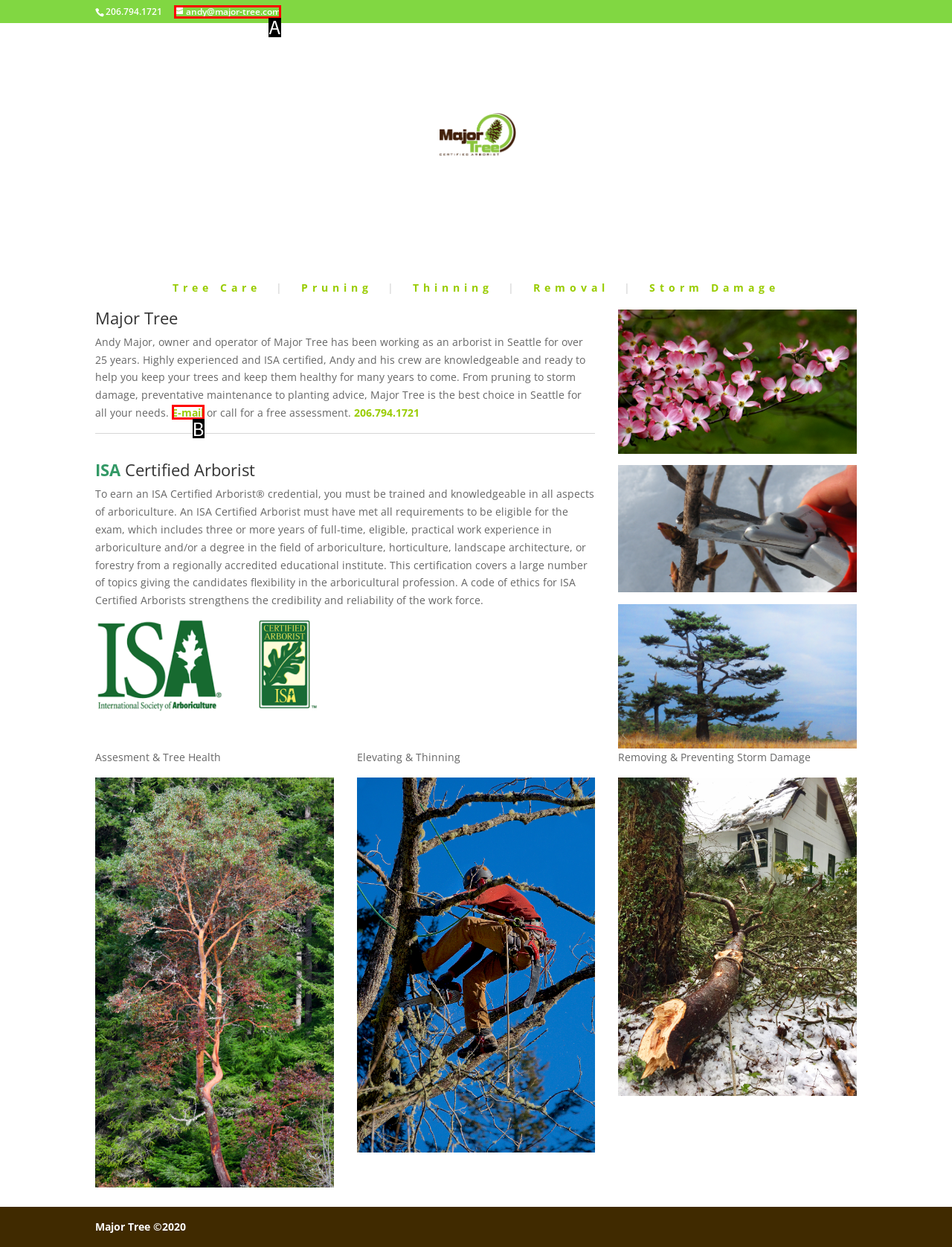Identify the HTML element that corresponds to the following description: andy@major-tree.com. Provide the letter of the correct option from the presented choices.

A